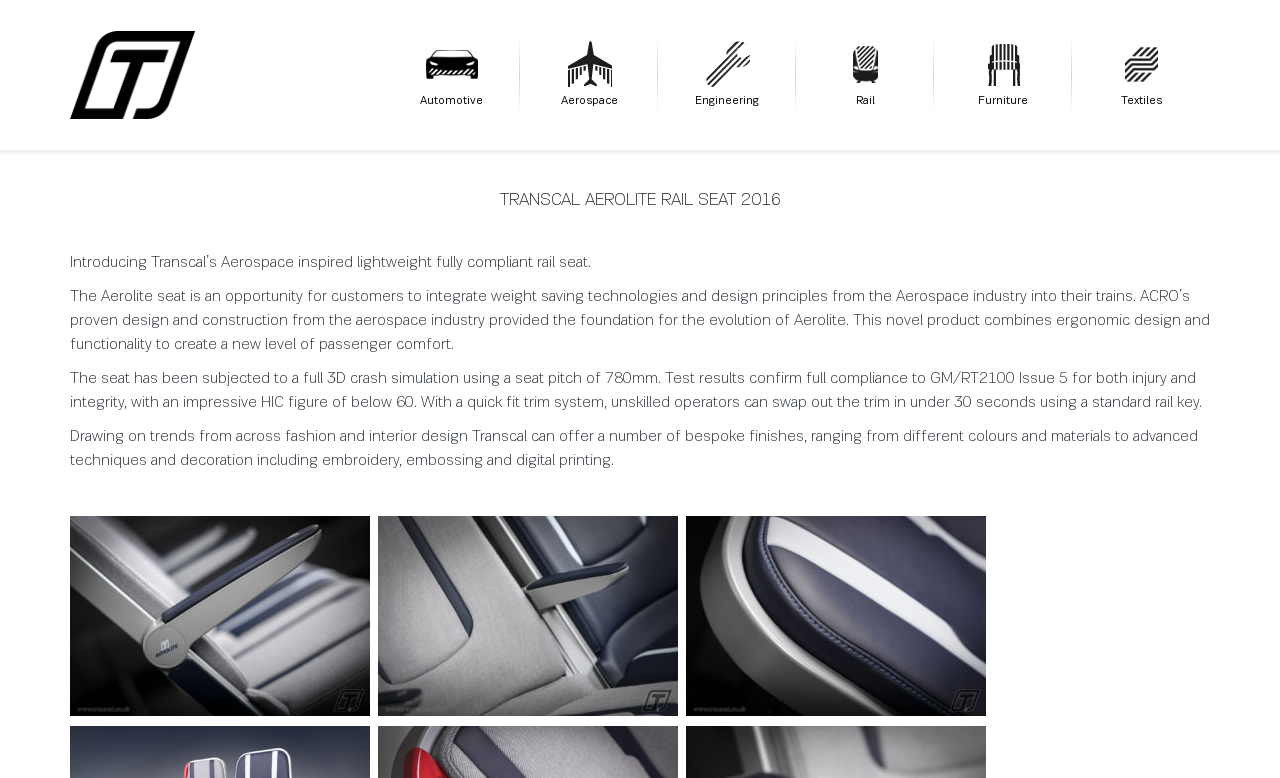What is the result of the 3D crash simulation test?
Give a comprehensive and detailed explanation for the question.

The seat has been subjected to a full 3D crash simulation test, and the results confirm that it is fully compliant to GM/RT2100 Issue 5 for both injury and integrity, with an impressive HIC figure of below 60.